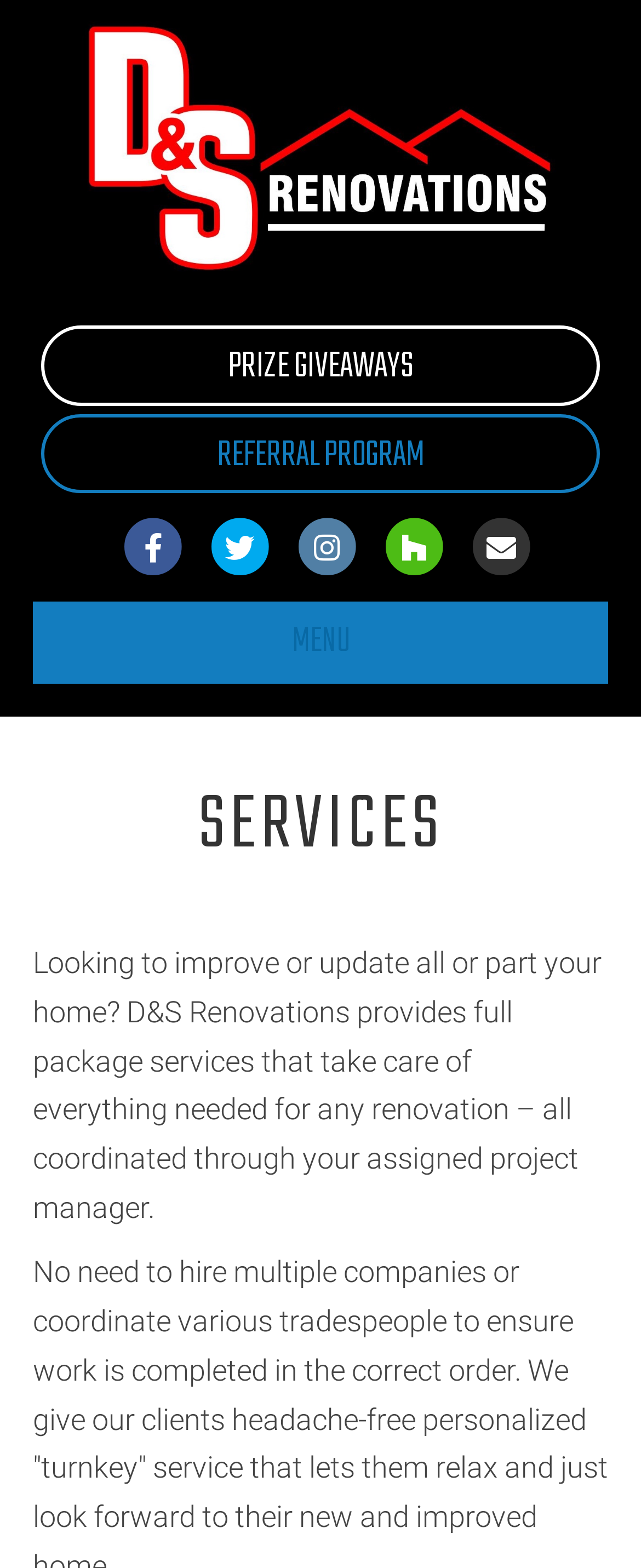What is the purpose of the 'MENU' button?
With the help of the image, please provide a detailed response to the question.

The 'MENU' button is part of the header menu and is likely used to navigate the website, providing access to different sections or pages, as indicated by the presence of a navigation element with the label 'Header Menu'.